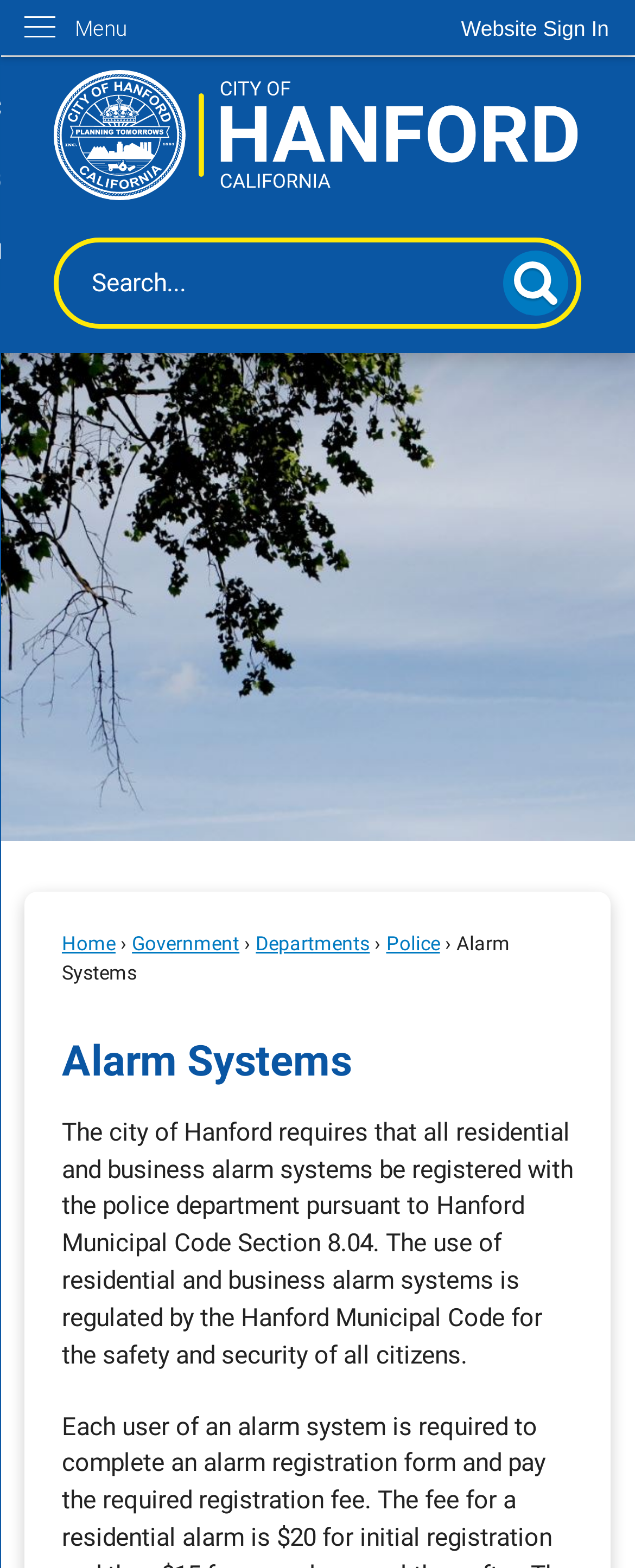Please determine the bounding box coordinates of the element to click on in order to accomplish the following task: "Go to the homepage". Ensure the coordinates are four float numbers ranging from 0 to 1, i.e., [left, top, right, bottom].

[0.085, 0.044, 0.915, 0.128]